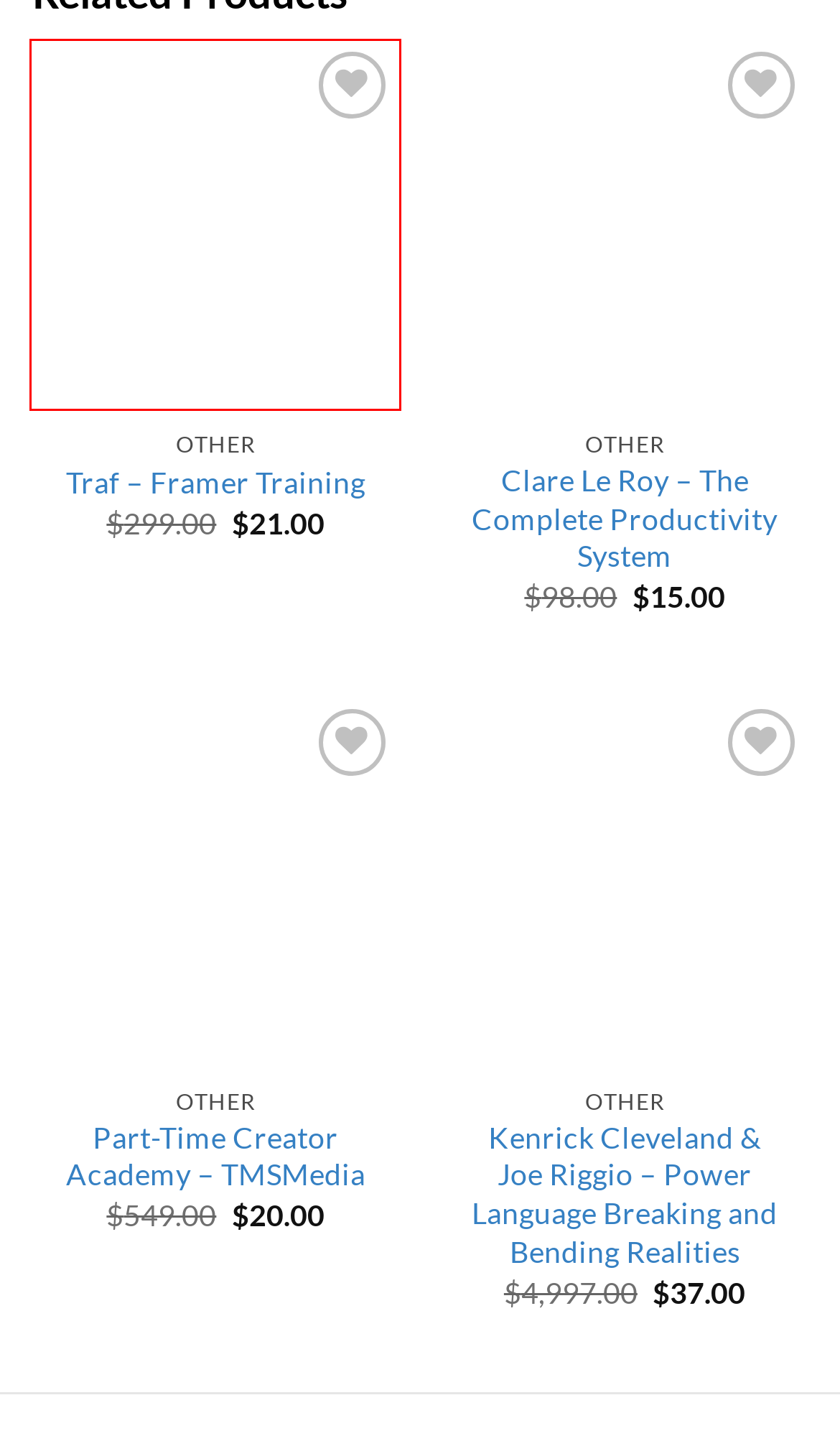Given a screenshot of a webpage with a red bounding box highlighting a UI element, choose the description that best corresponds to the new webpage after clicking the element within the red bounding box. Here are your options:
A. Kenrick Cleveland & Joe Riggio – Power Language Breaking and Bending Realities
B. Clare Le Roy – The Complete Productivity System - Udcourse
C. Traf – Framer Training - Udcourse
D. Affiliate Marketing - Udcourse
E. Part-Time Creator Academy – TMSMedia - Udcourse
F. contact us - Udcourse
G. Best Cheap Online Course - Udcourse
H. DMCA Policy - Udcourse

C